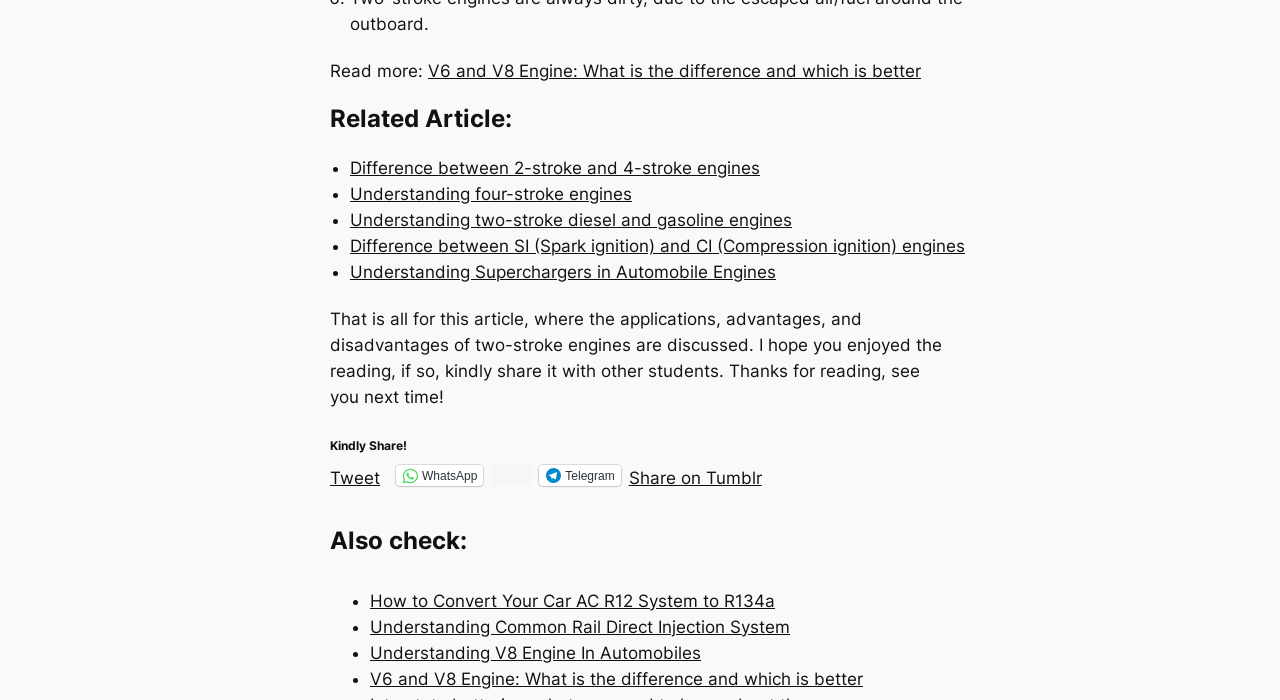Respond to the question below with a single word or phrase:
What is the purpose of the links at the bottom of the page?

Share the article